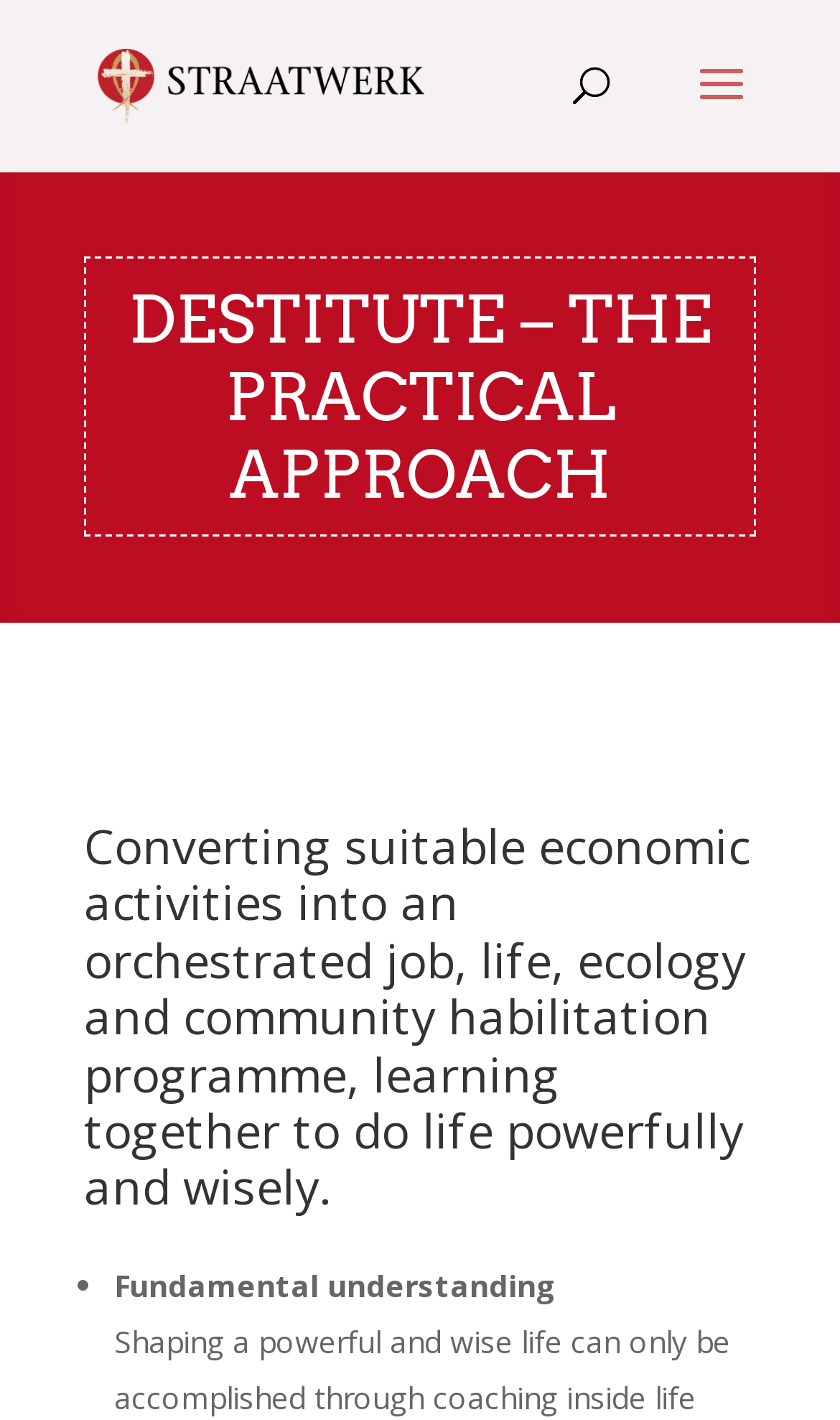What is the purpose of the programme?
Based on the image, answer the question in a detailed manner.

The purpose of the programme can be inferred from the second heading element, which describes the programme as a 'community habilitation programme'. This suggests that the programme is aimed at habilitating or rehabilitating communities.